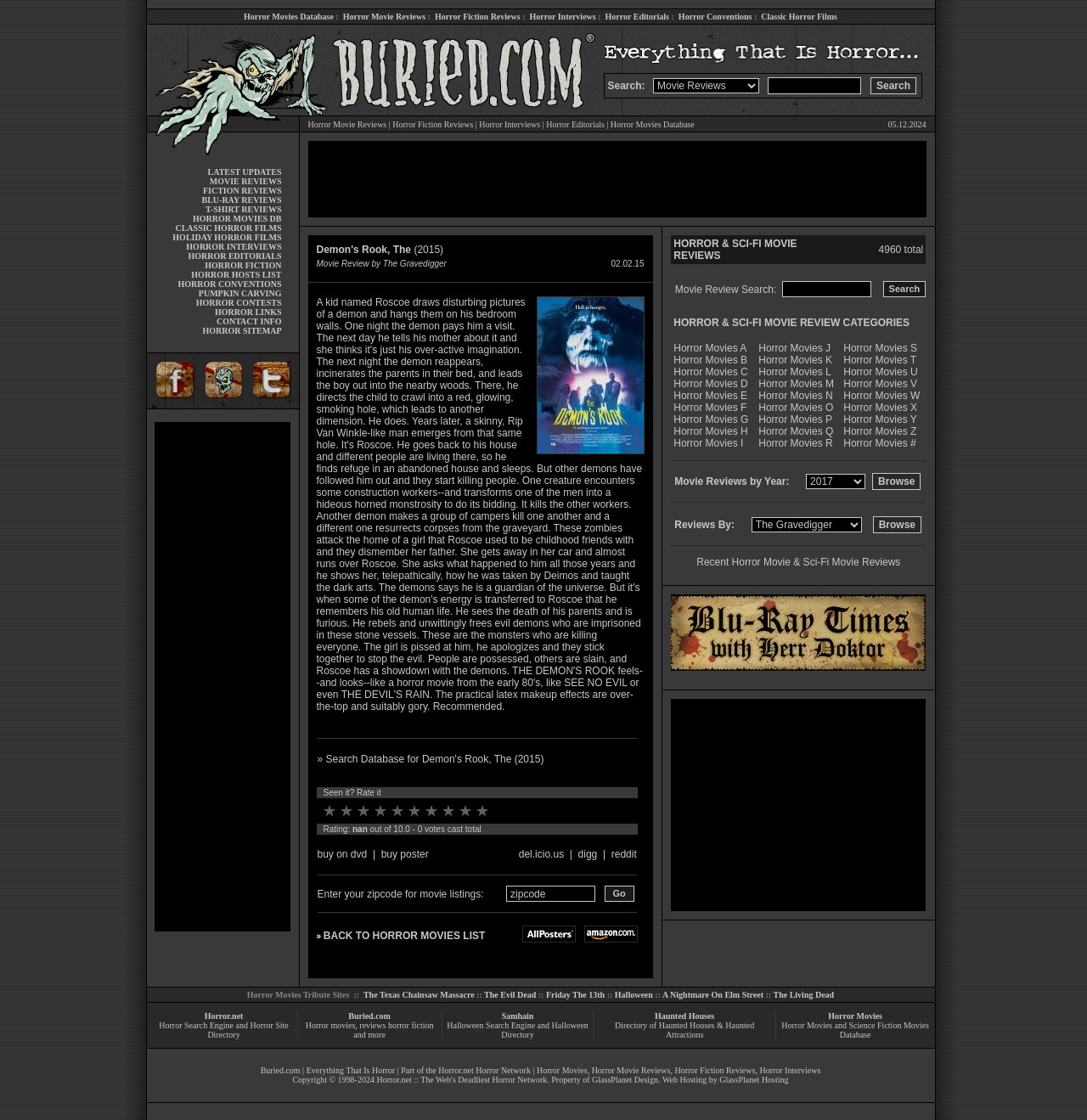Give a complete and precise description of the webpage's appearance.

This webpage is dedicated to horror movies and fiction, with a focus on reviews, interviews, and editorials. At the top, there is a header section that spans the entire width of the page, containing a series of links to different sections of the website, including horror movie reviews, fiction reviews, interviews, editorials, and conventions.

Below the header, there are three columns of images, each with a similar design and the text "Horror movies, reviews and more at buried.com". These columns take up the majority of the page's width.

To the right of the image columns, there is a search bar with a dropdown menu and a search button. Above the search bar, there is a section with links to horror movie reviews, fiction reviews, interviews, editorials, and the horror movies database.

Further down the page, there is a section with a series of links to different categories, including latest updates, movie reviews, fiction reviews, blu-ray reviews, t-shirt reviews, horror movies database, classic horror films, holiday horror films, horror interviews, horror editorials, horror fiction, horror hosts list, horror conventions, pumpkin carving horror contests, horror links, contact info, and horror sitemap.

Throughout the page, there are various images and links to different sections of the website, creating a comprehensive resource for horror movie enthusiasts.